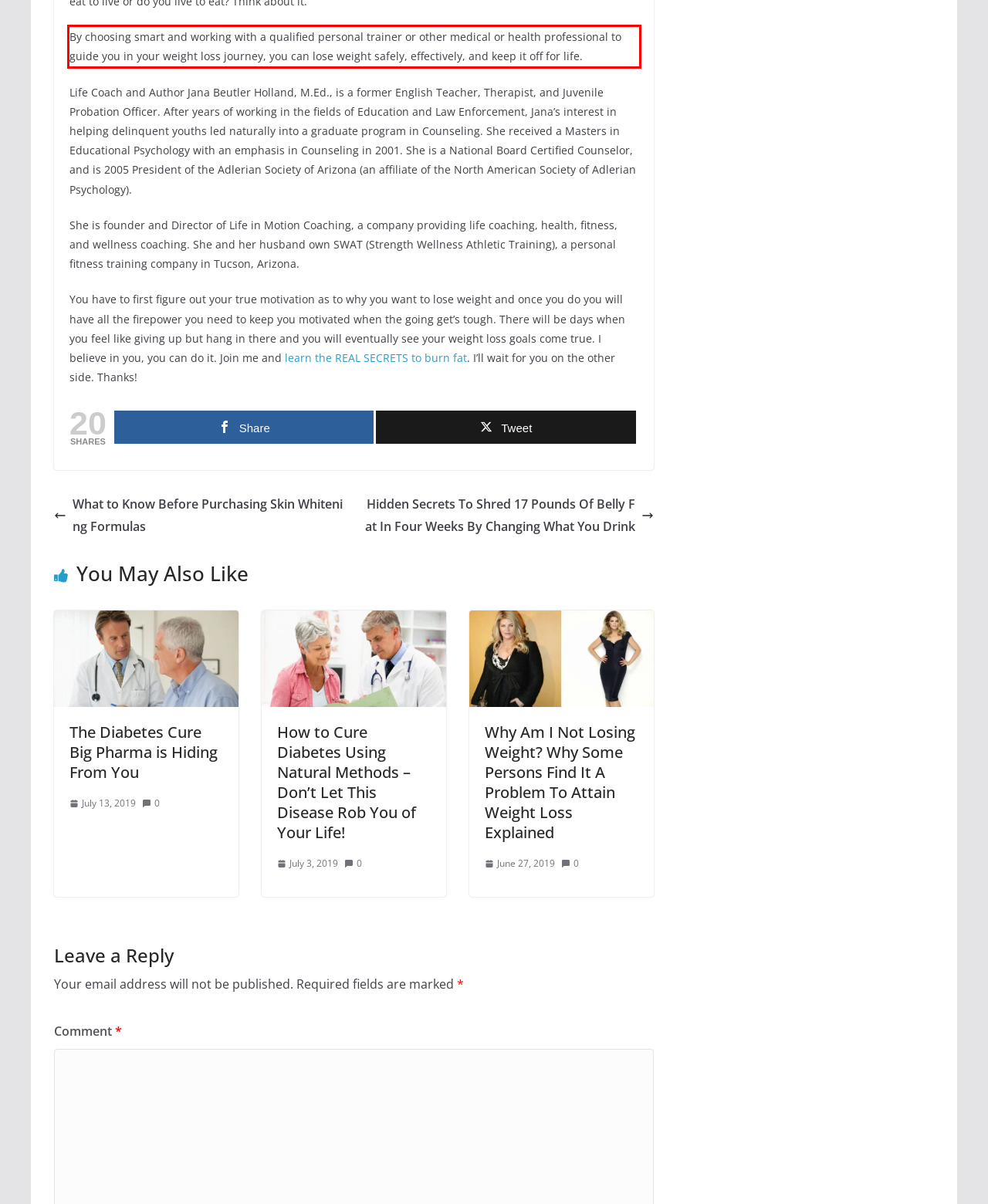Using the provided screenshot, read and generate the text content within the red-bordered area.

By choosing smart and working with a qualified personal trainer or other medical or health professional to guide you in your weight loss journey, you can lose weight safely, effectively, and keep it off for life.